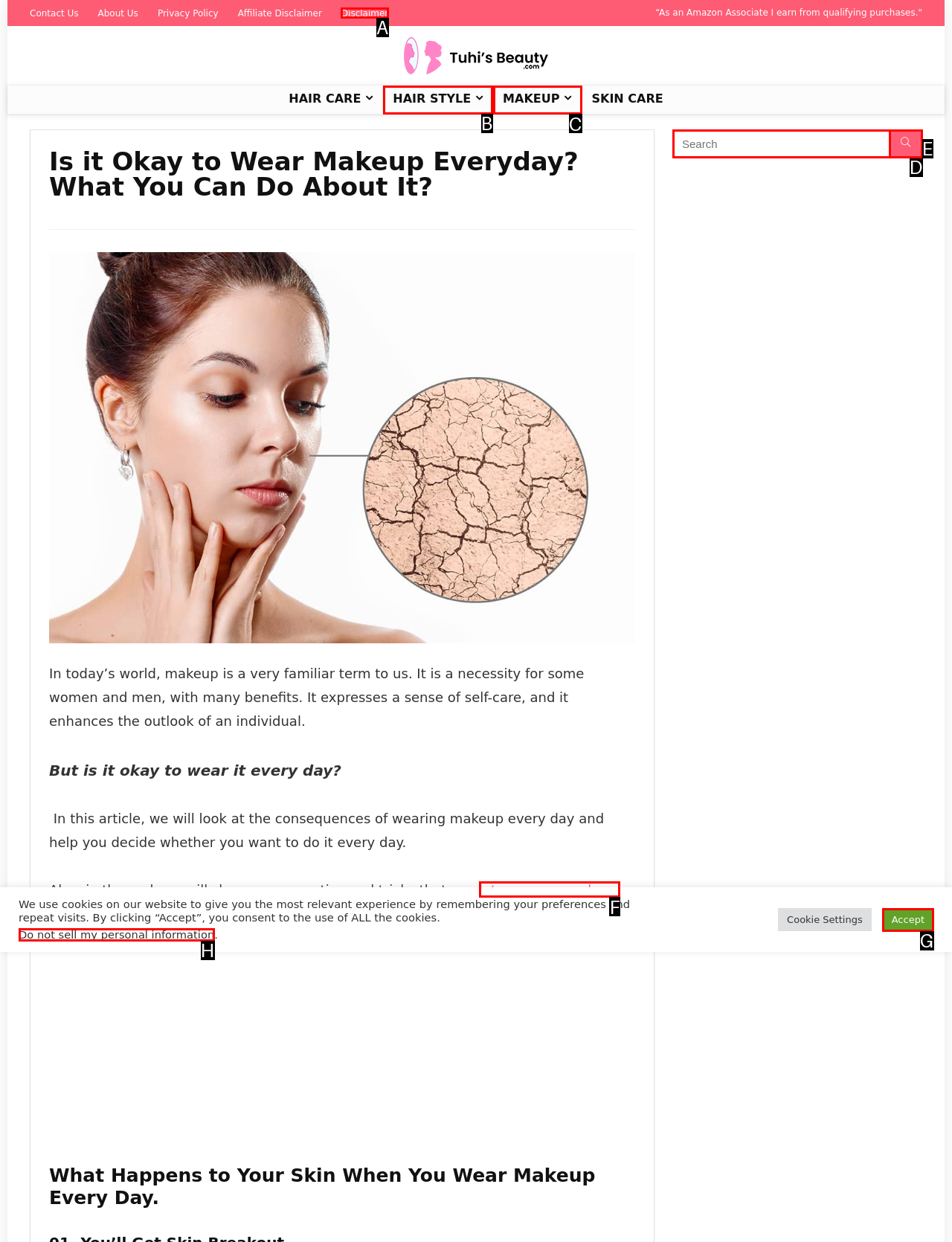Tell me which UI element to click to fulfill the given task: Visit the 'MAKEUP' page. Respond with the letter of the correct option directly.

C